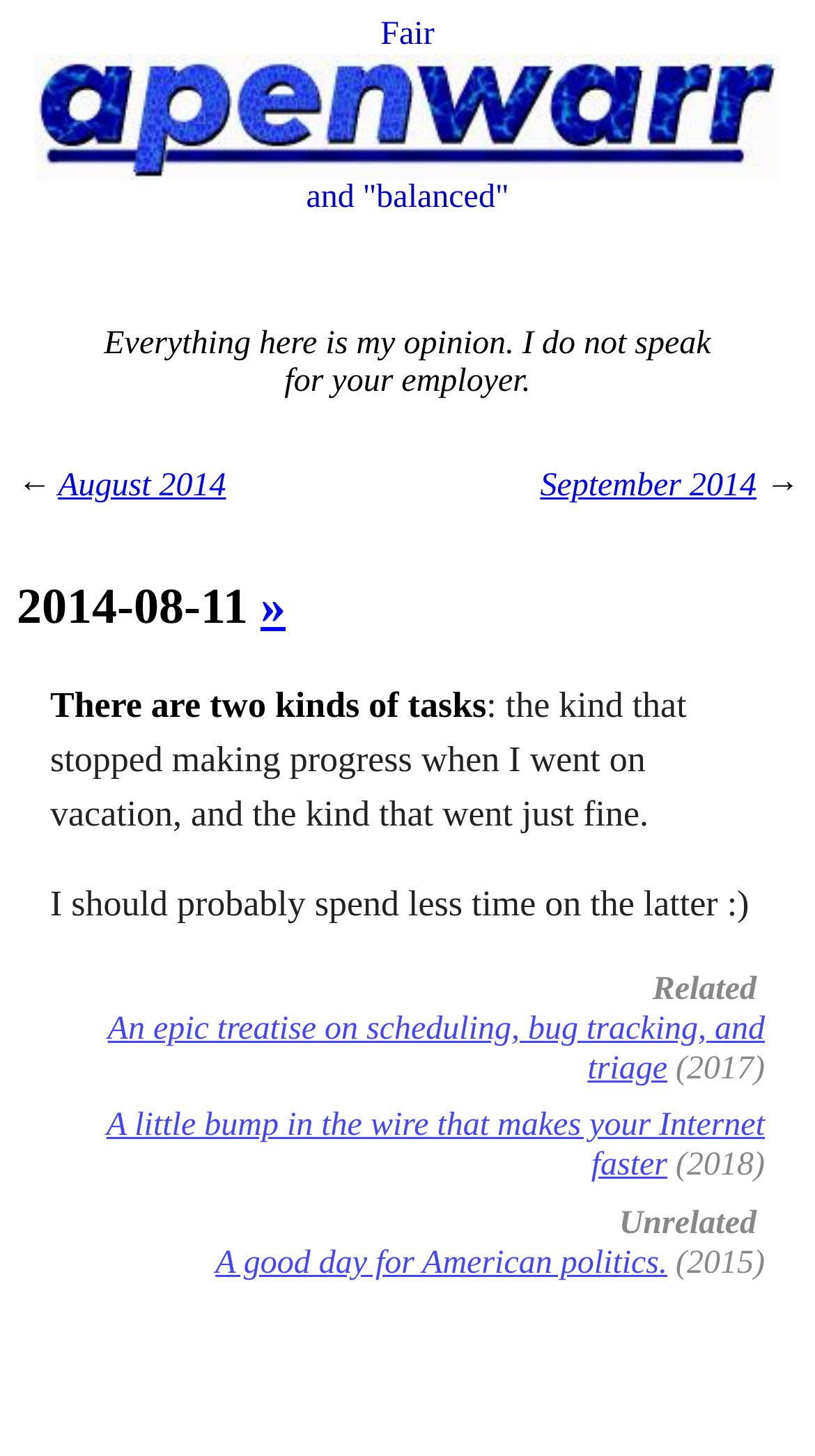Find the bounding box coordinates for the HTML element described as: "2014-08-11". The coordinates should consist of four float values between 0 and 1, i.e., [left, top, right, bottom].

[0.021, 0.399, 0.32, 0.436]